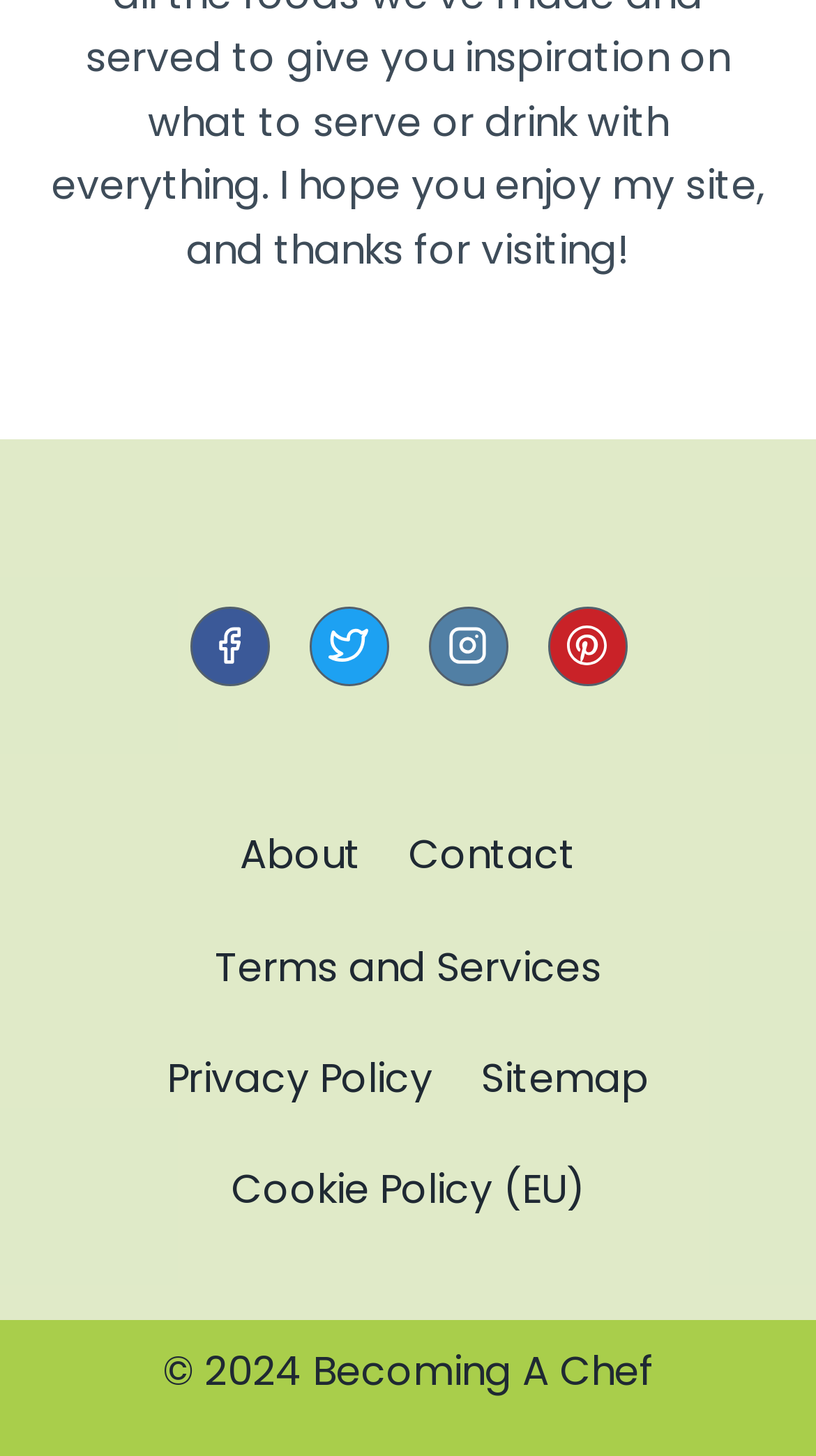What is the theme of the website?
Please respond to the question thoroughly and include all relevant details.

The webpage's static text element at the bottom mentions 'Becoming A Chef', which suggests that the website's theme is related to cooking or culinary arts.